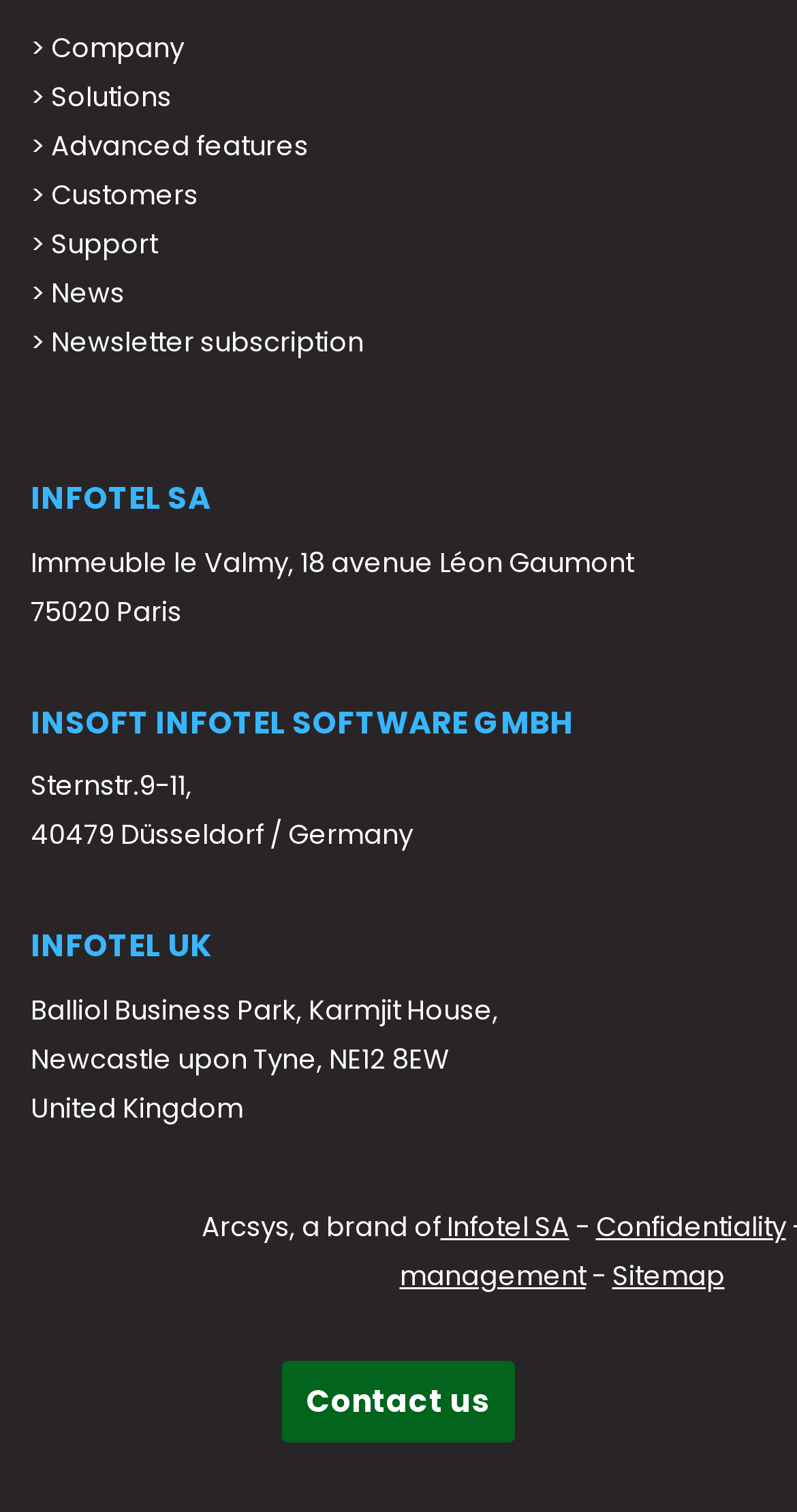What is the link to the newsletter subscription?
Using the information presented in the image, please offer a detailed response to the question.

The link to the newsletter subscription can be found in the link element with the text '> Newsletter subscription' located at the top of the webpage, with bounding box coordinates [0.038, 0.213, 0.456, 0.239].